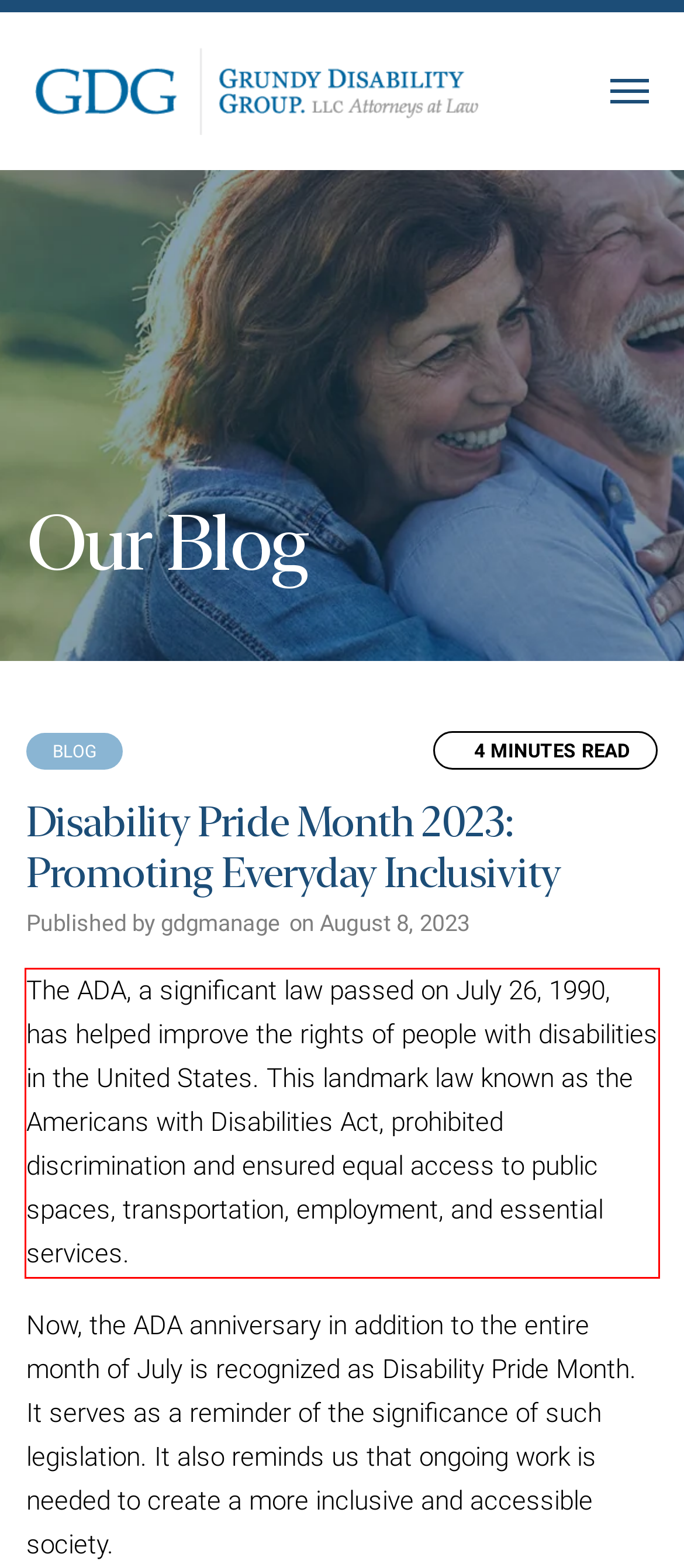Please examine the webpage screenshot and extract the text within the red bounding box using OCR.

The ADA, a significant law passed on July 26, 1990, has helped improve the rights of people with disabilities in the United States. This landmark law known as the Americans with Disabilities Act, prohibited discrimination and ensured equal access to public spaces, transportation, employment, and essential services.